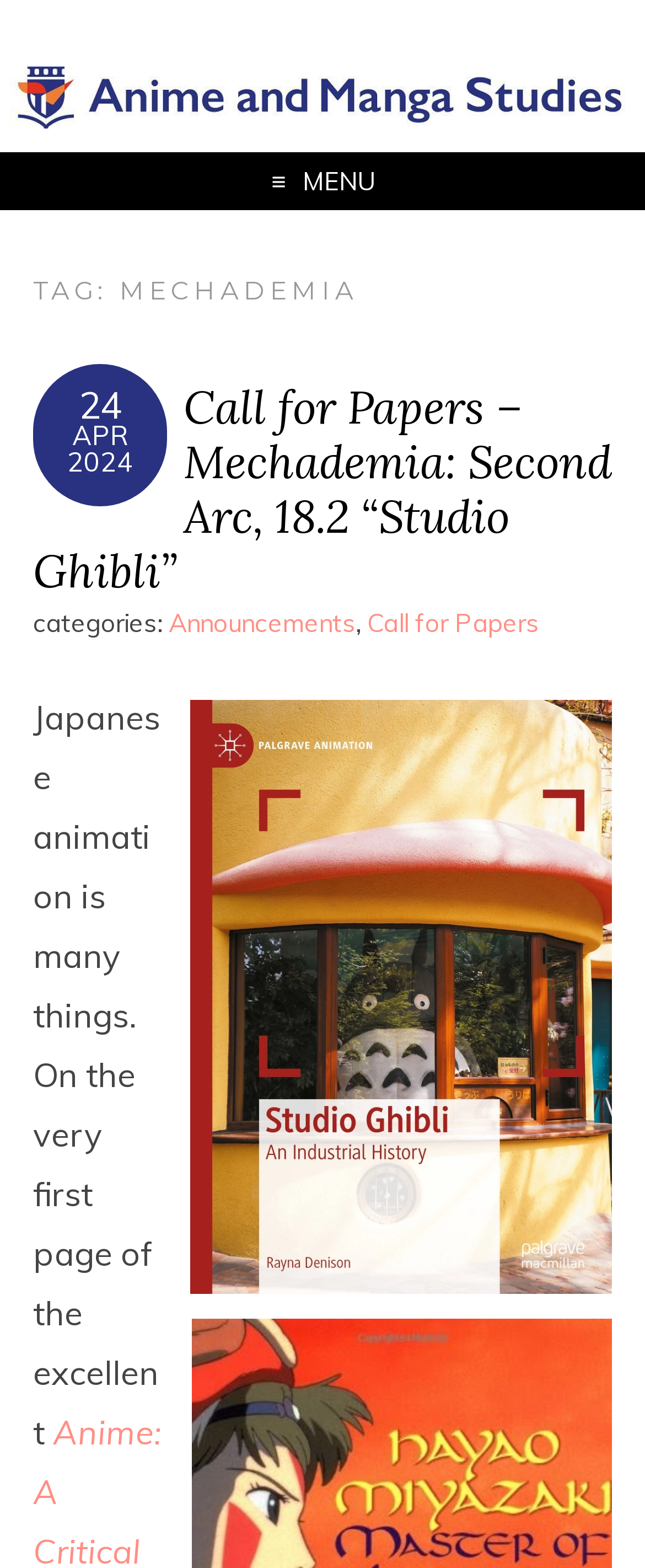Please respond to the question with a concise word or phrase:
What is the category of the call for papers?

Announcements